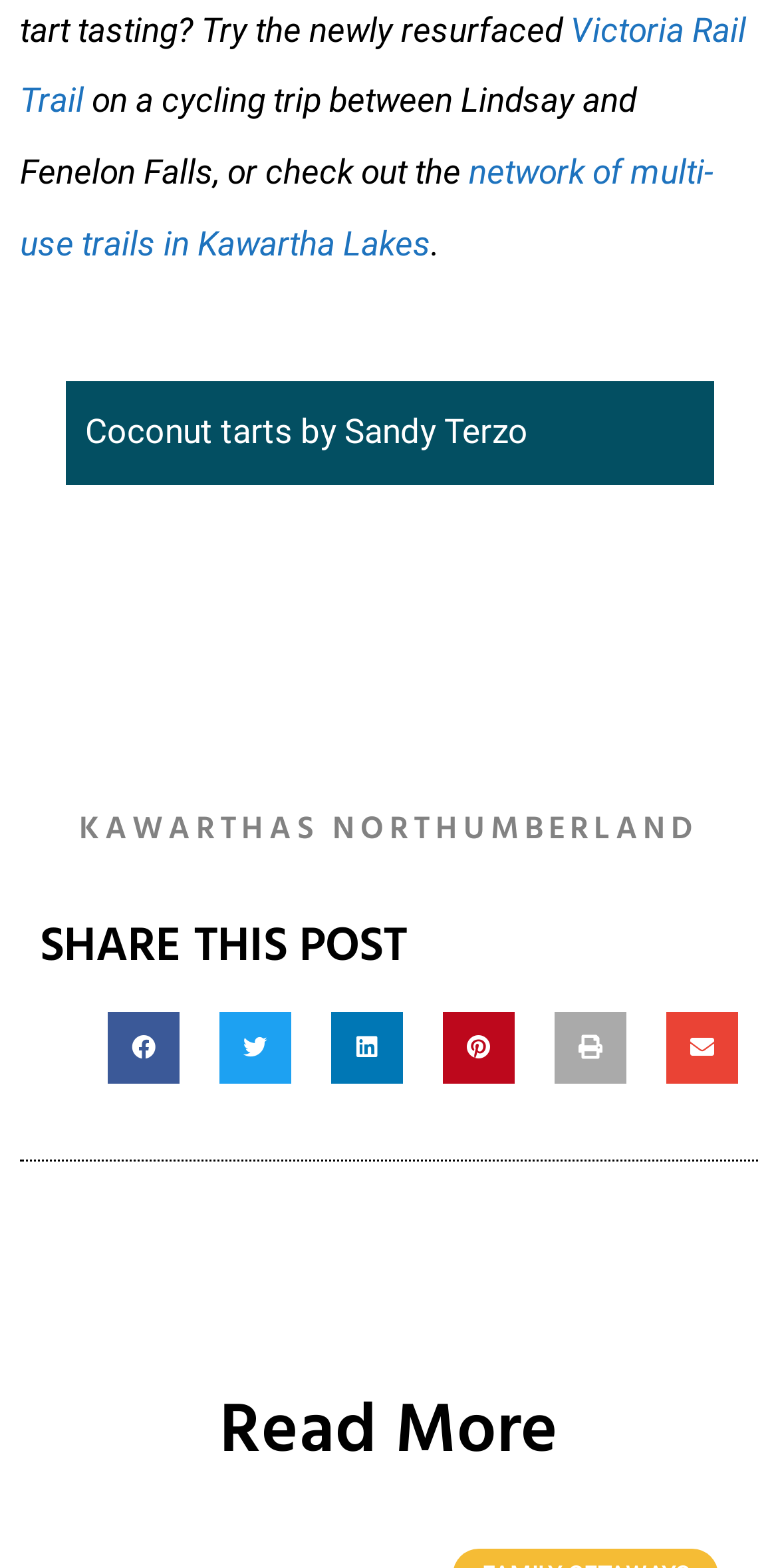Extract the bounding box for the UI element that matches this description: "Kawarthas Northumberland".

[0.026, 0.514, 0.974, 0.545]